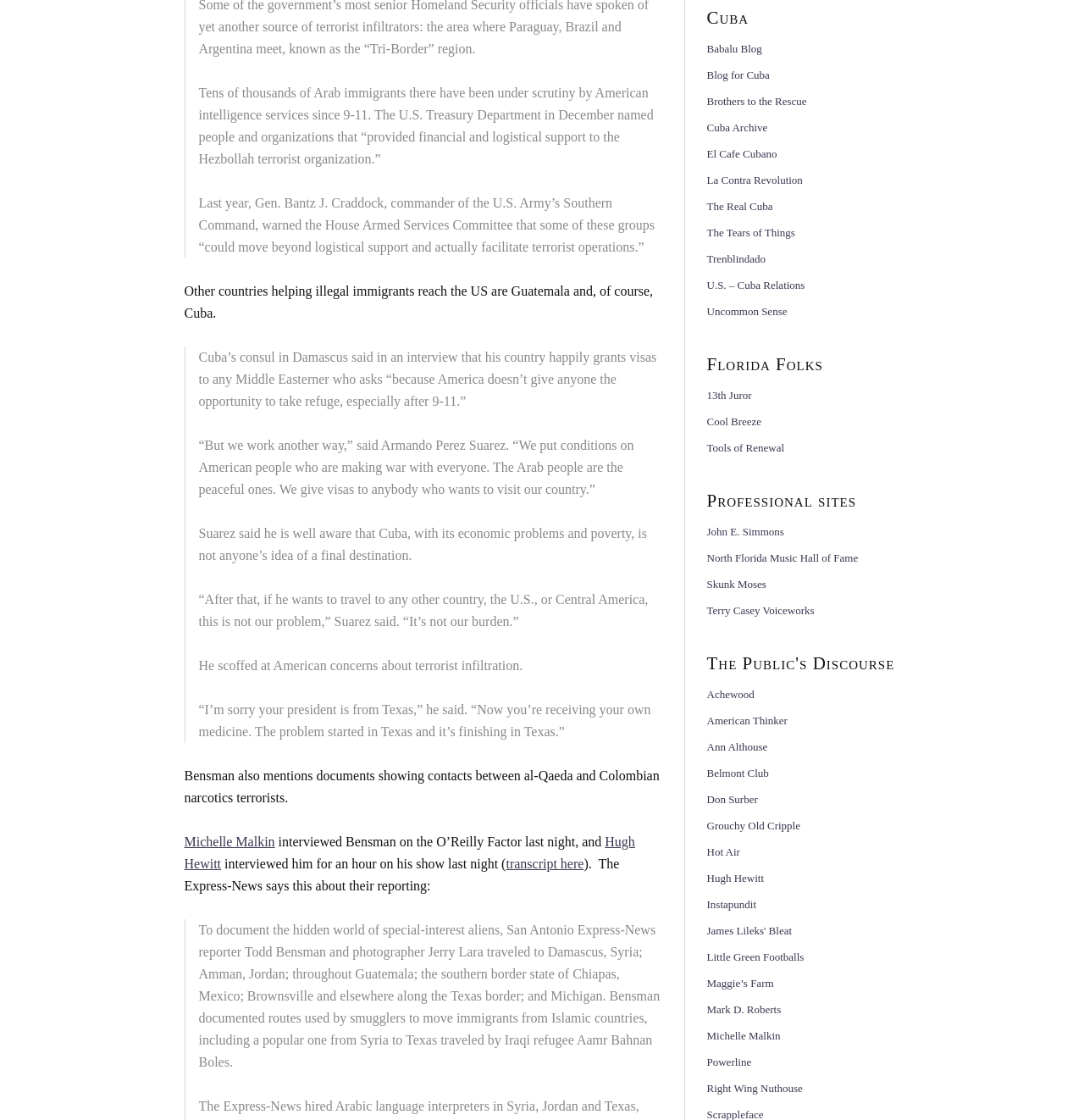What is the name of the TV show where Todd Bensman was interviewed?
From the details in the image, provide a complete and detailed answer to the question.

According to the article, Todd Bensman was interviewed by Michelle Malkin on the TV show 'The O'Reilly Factor'.